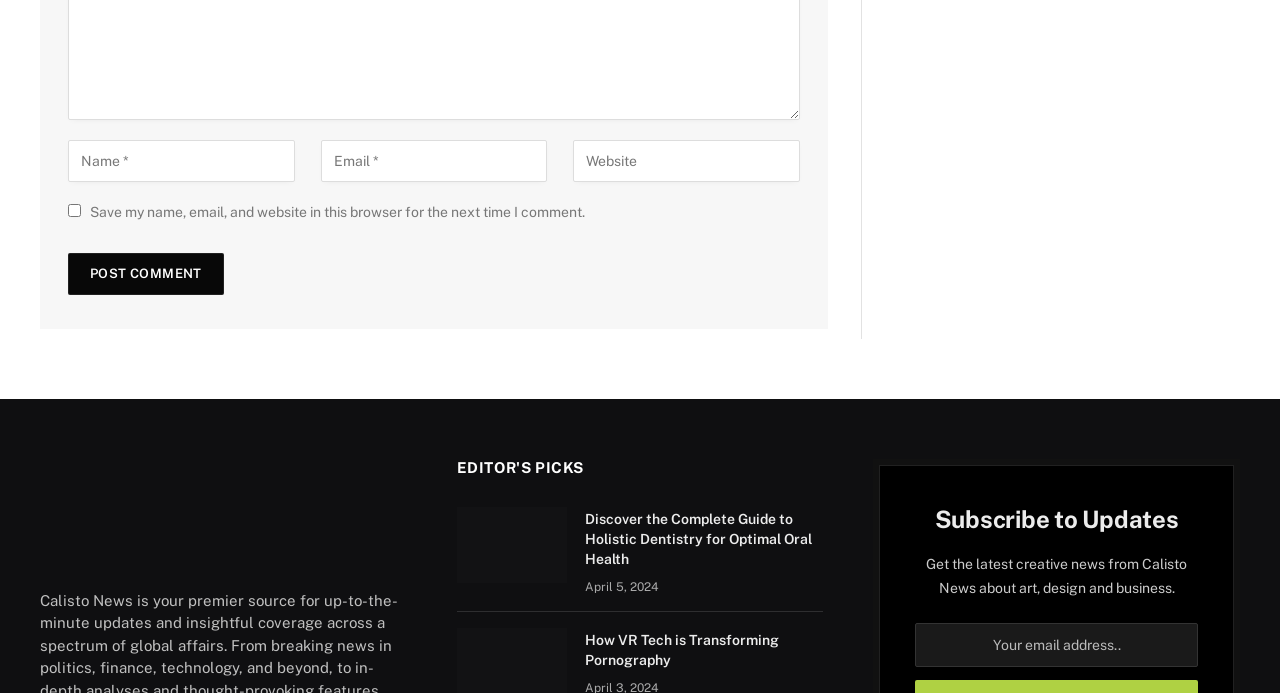Please identify the bounding box coordinates of the clickable element to fulfill the following instruction: "Click the Post Comment button". The coordinates should be four float numbers between 0 and 1, i.e., [left, top, right, bottom].

[0.053, 0.365, 0.175, 0.425]